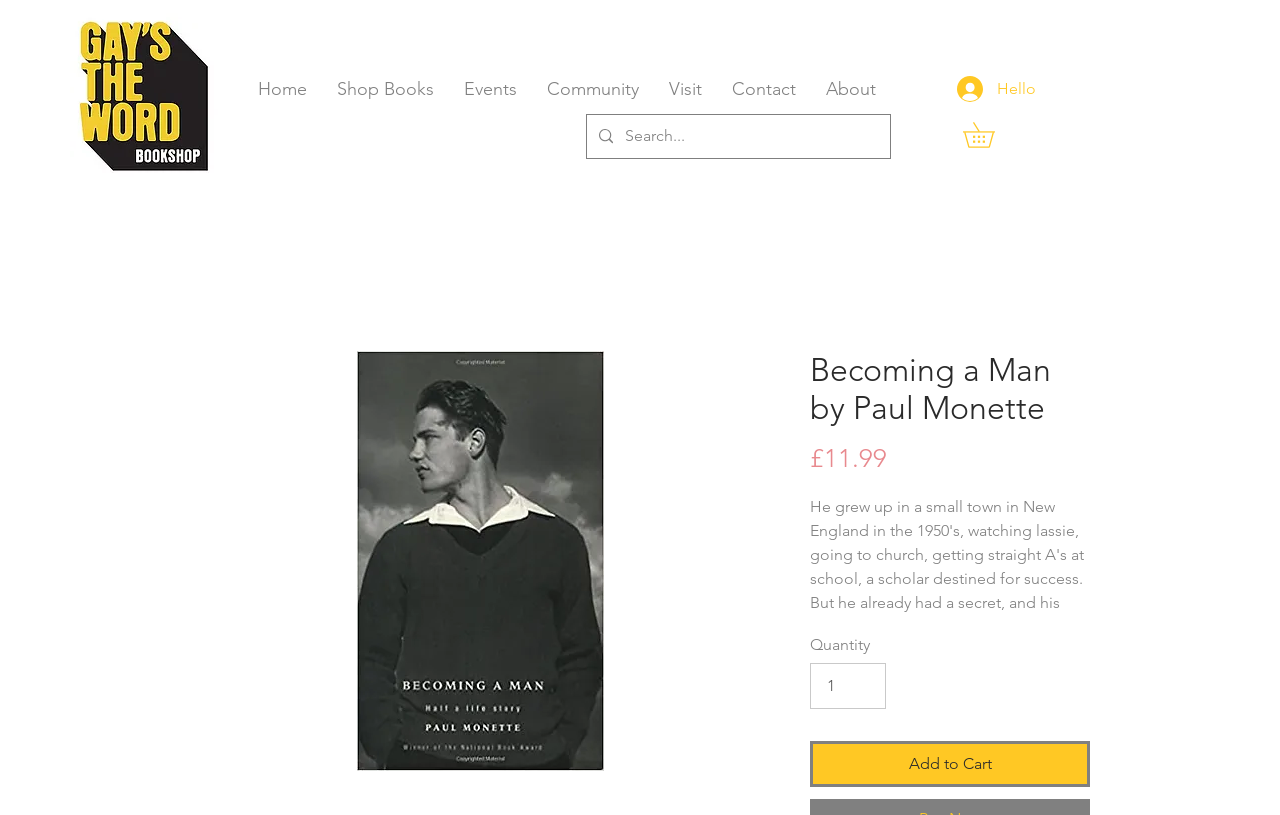What is the minimum quantity of the book that can be added to the cart?
Use the information from the image to give a detailed answer to the question.

The minimum quantity of the book that can be added to the cart can be determined by looking at the spinbutton labeled 'Quantity'. The valuemin attribute of this element is 1, indicating that the minimum quantity is 1.